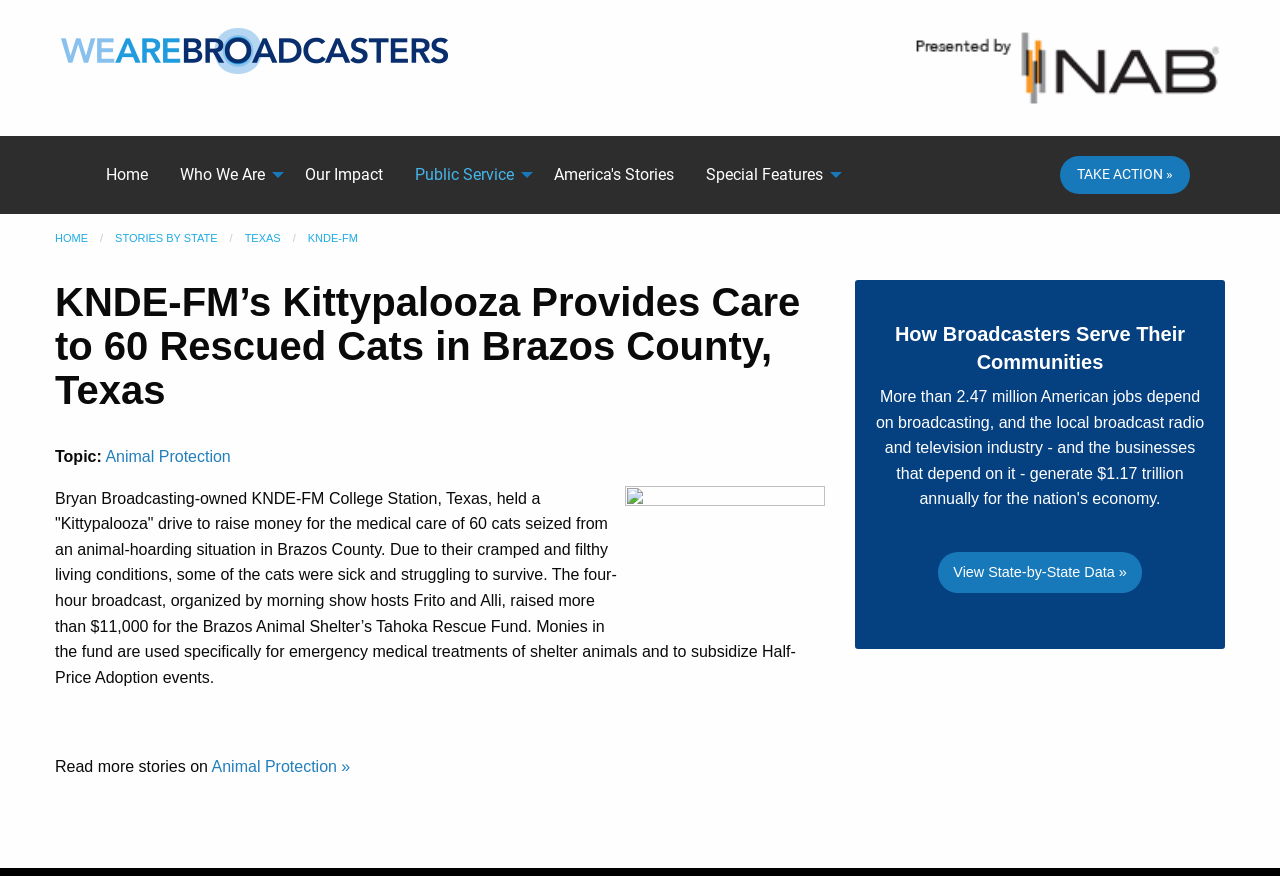Please give a concise answer to this question using a single word or phrase: 
What is the topic of the story?

Animal Protection